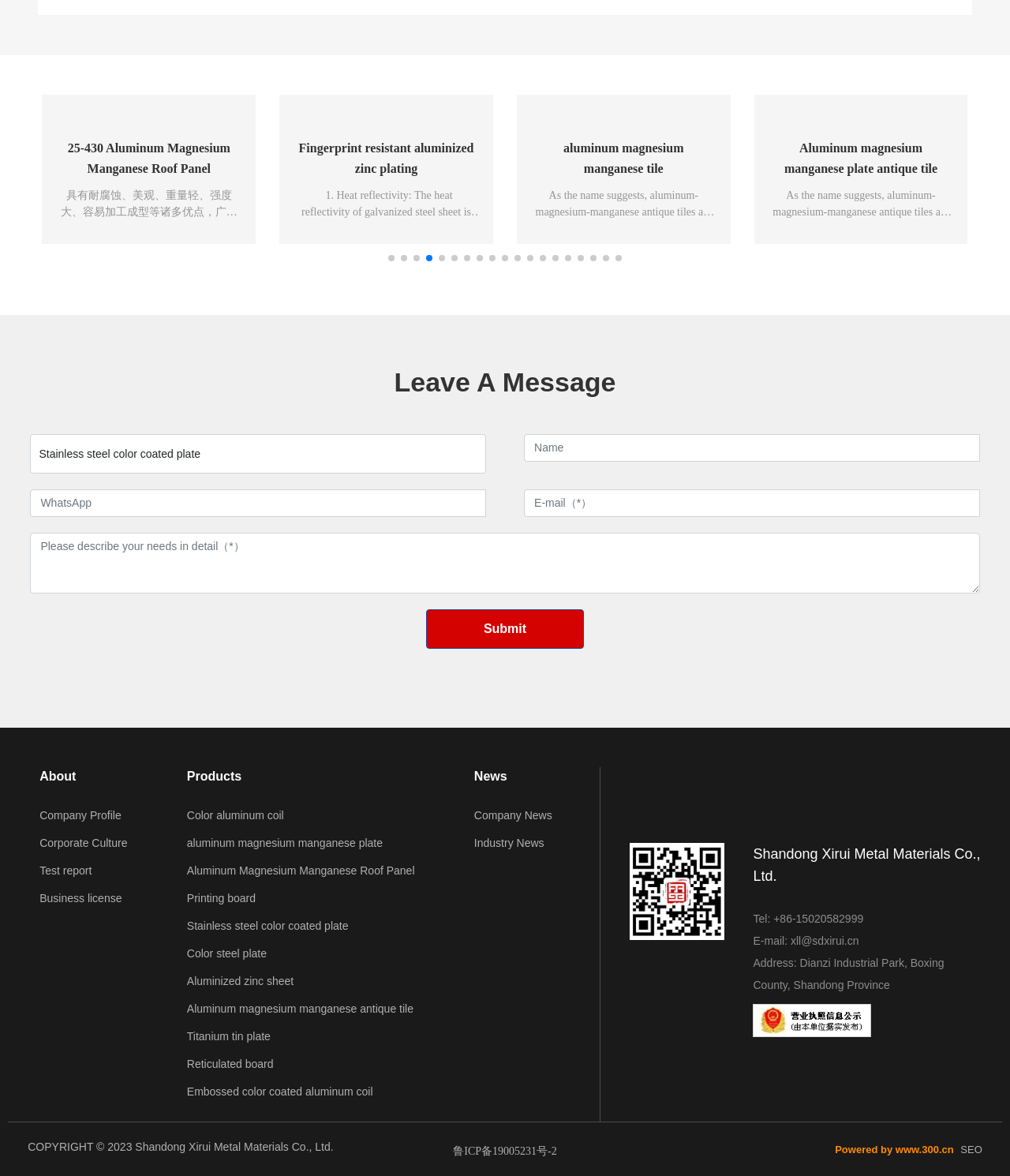Can you provide the bounding box coordinates for the element that should be clicked to implement the instruction: "Click the 'Submit' button"?

[0.422, 0.518, 0.578, 0.551]